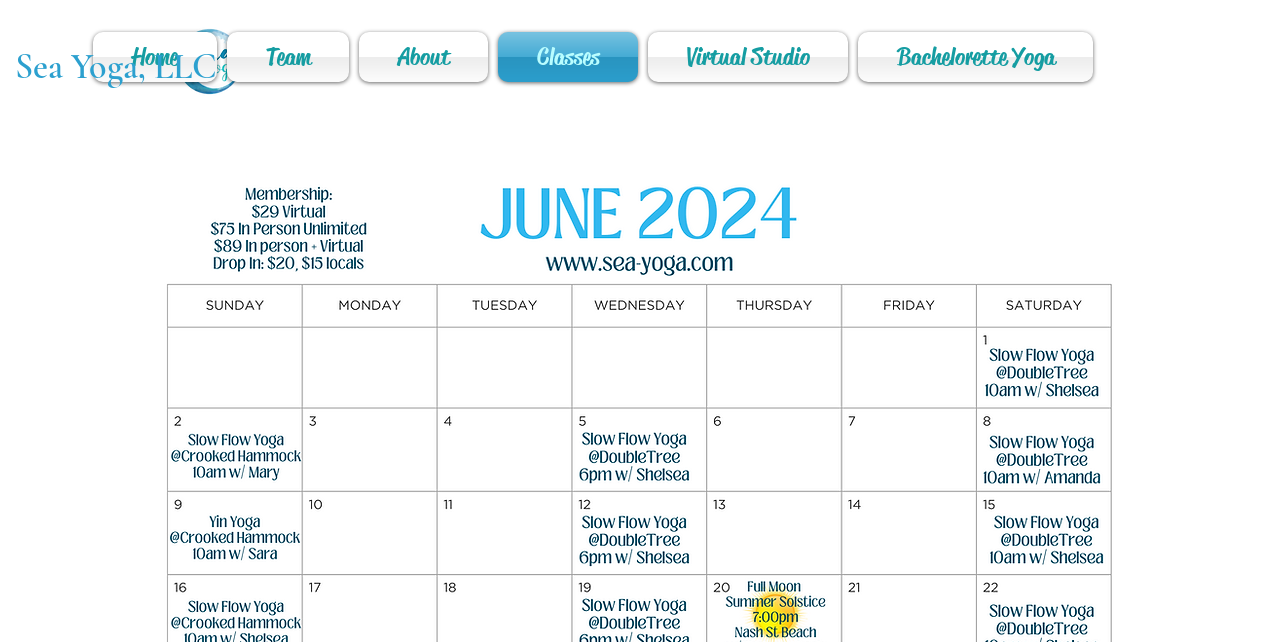Based on the element description: "About", identify the UI element and provide its bounding box coordinates. Use four float numbers between 0 and 1, [left, top, right, bottom].

[0.277, 0.05, 0.385, 0.128]